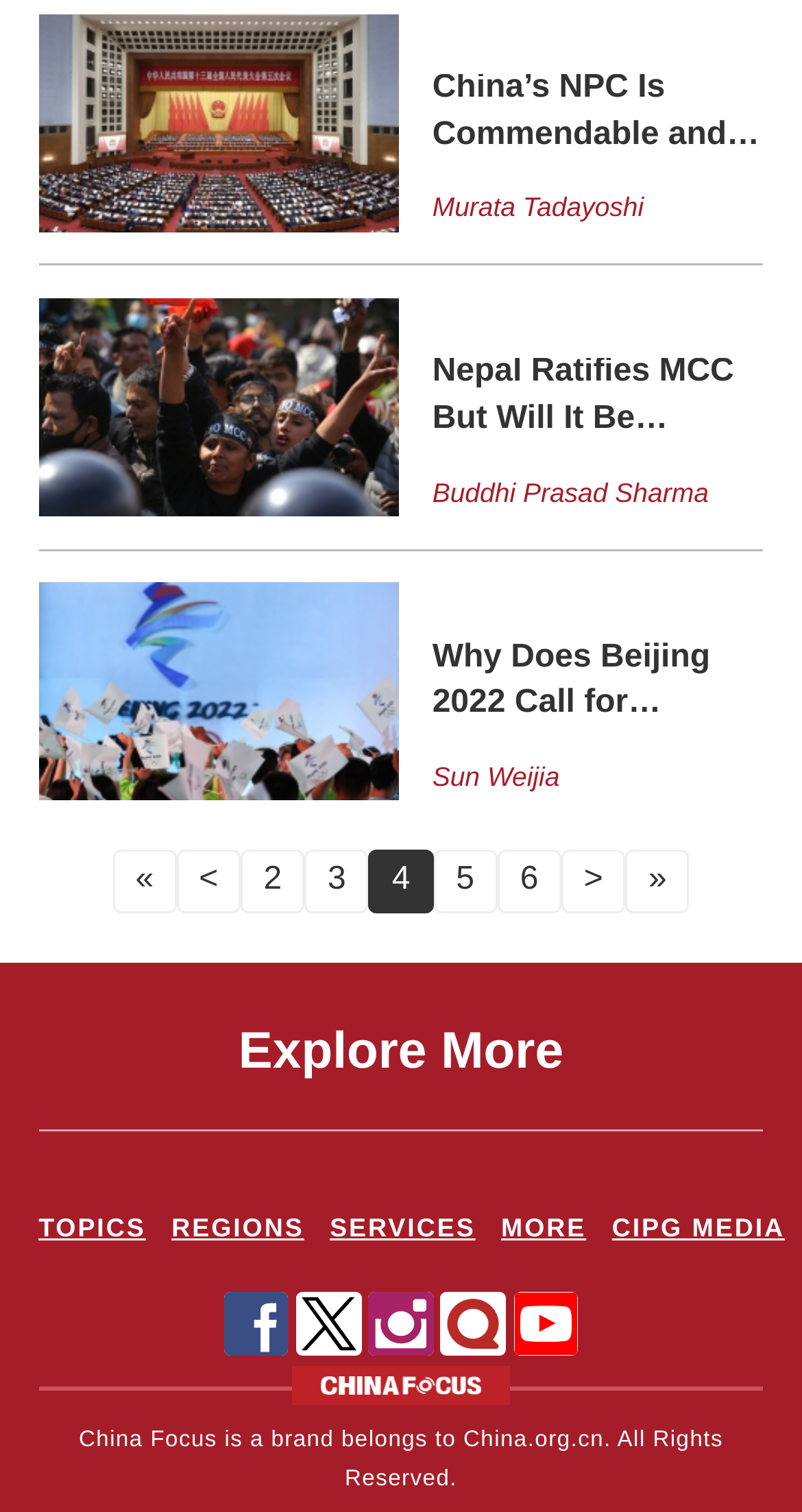Using the provided description alt="Share to Quora", find the bounding box coordinates for the UI element. Provide the coordinates in (top-left x, top-left y, bottom-right x, bottom-right y) format, ensuring all values are between 0 and 1.

[0.55, 0.862, 0.64, 0.884]